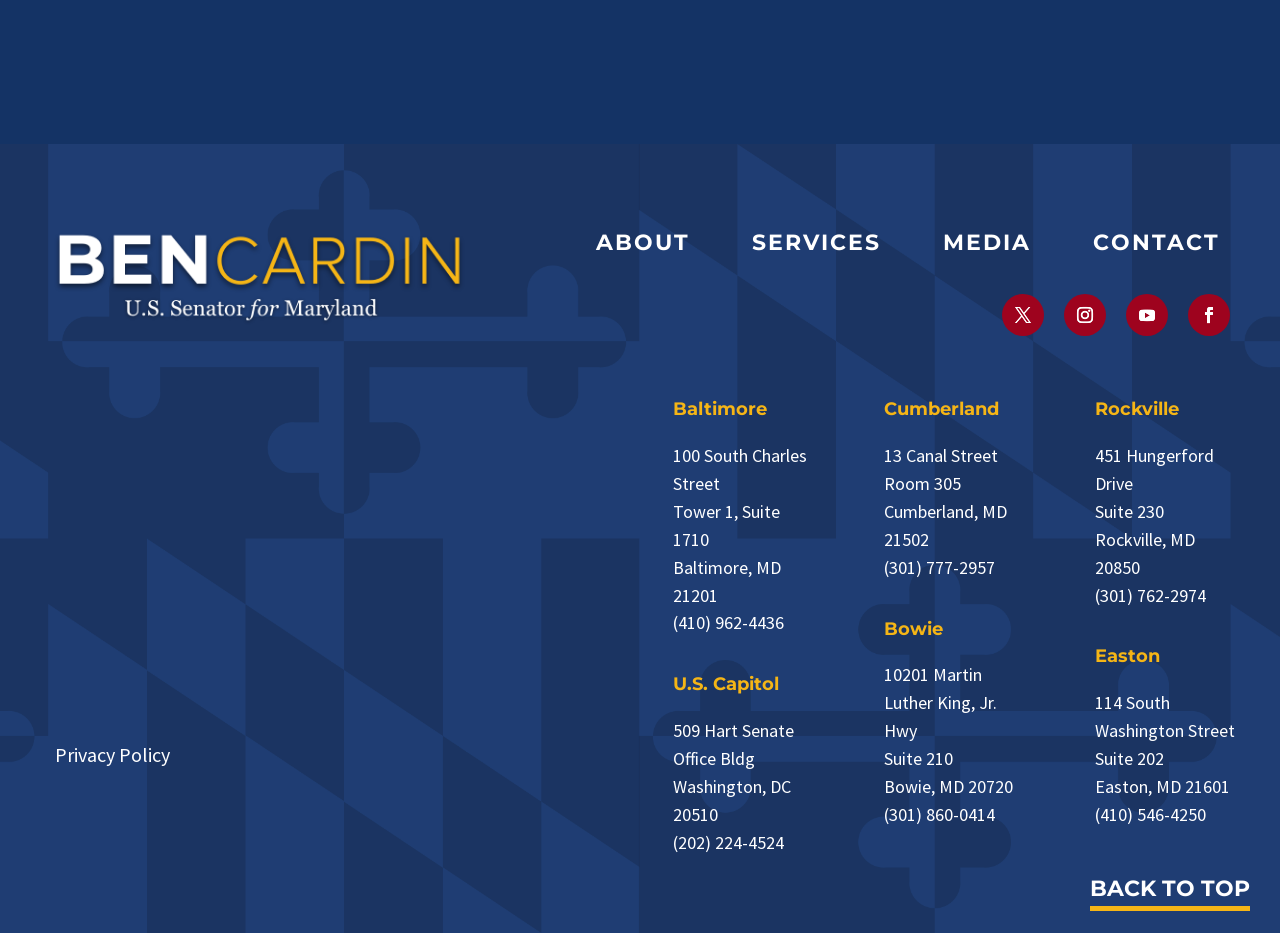How many social media links are provided?
Please look at the screenshot and answer using one word or phrase.

4